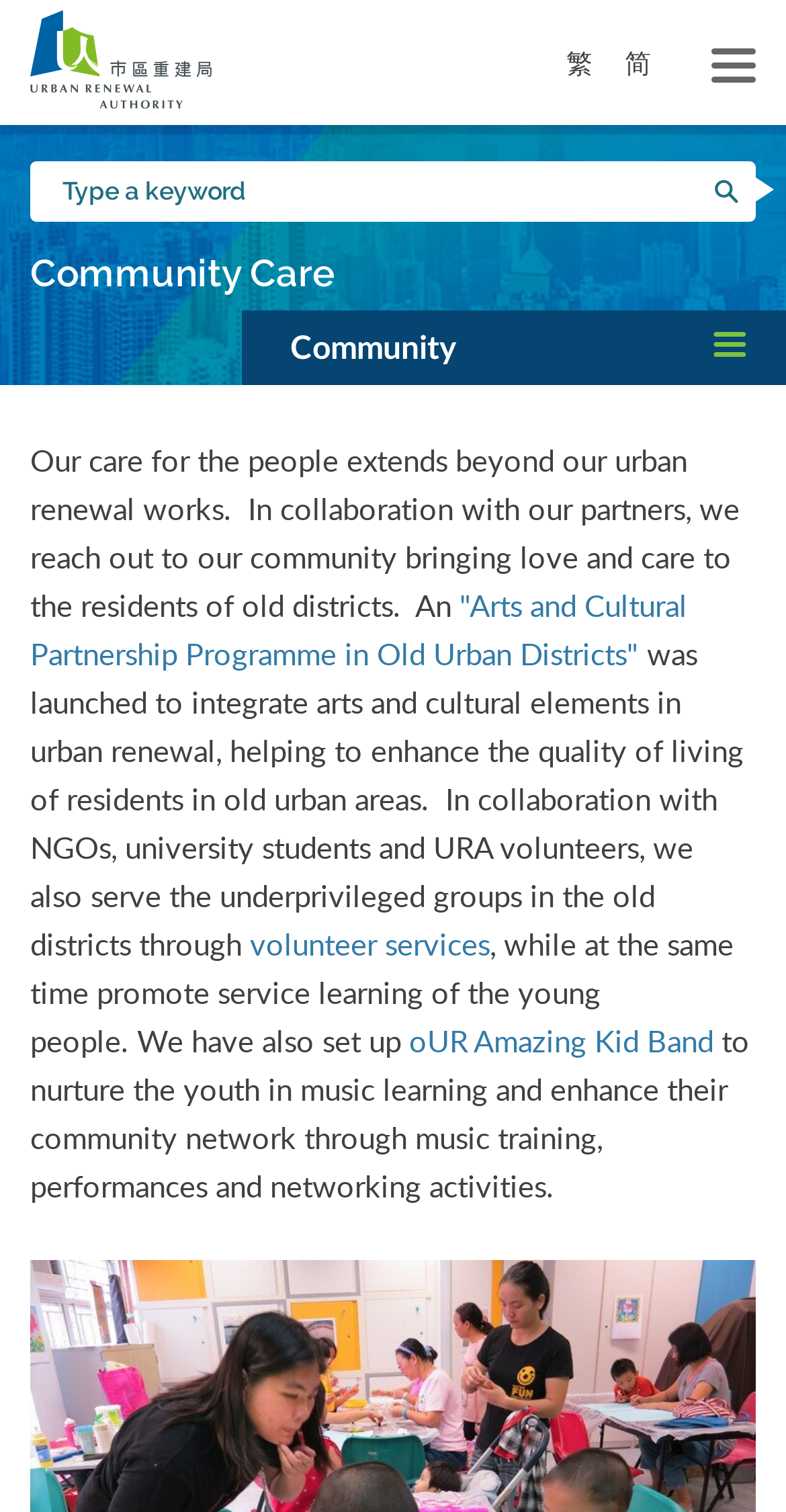Find the bounding box coordinates for the area you need to click to carry out the instruction: "Search for a keyword". The coordinates should be four float numbers between 0 and 1, indicated as [left, top, right, bottom].

[0.896, 0.107, 0.962, 0.147]